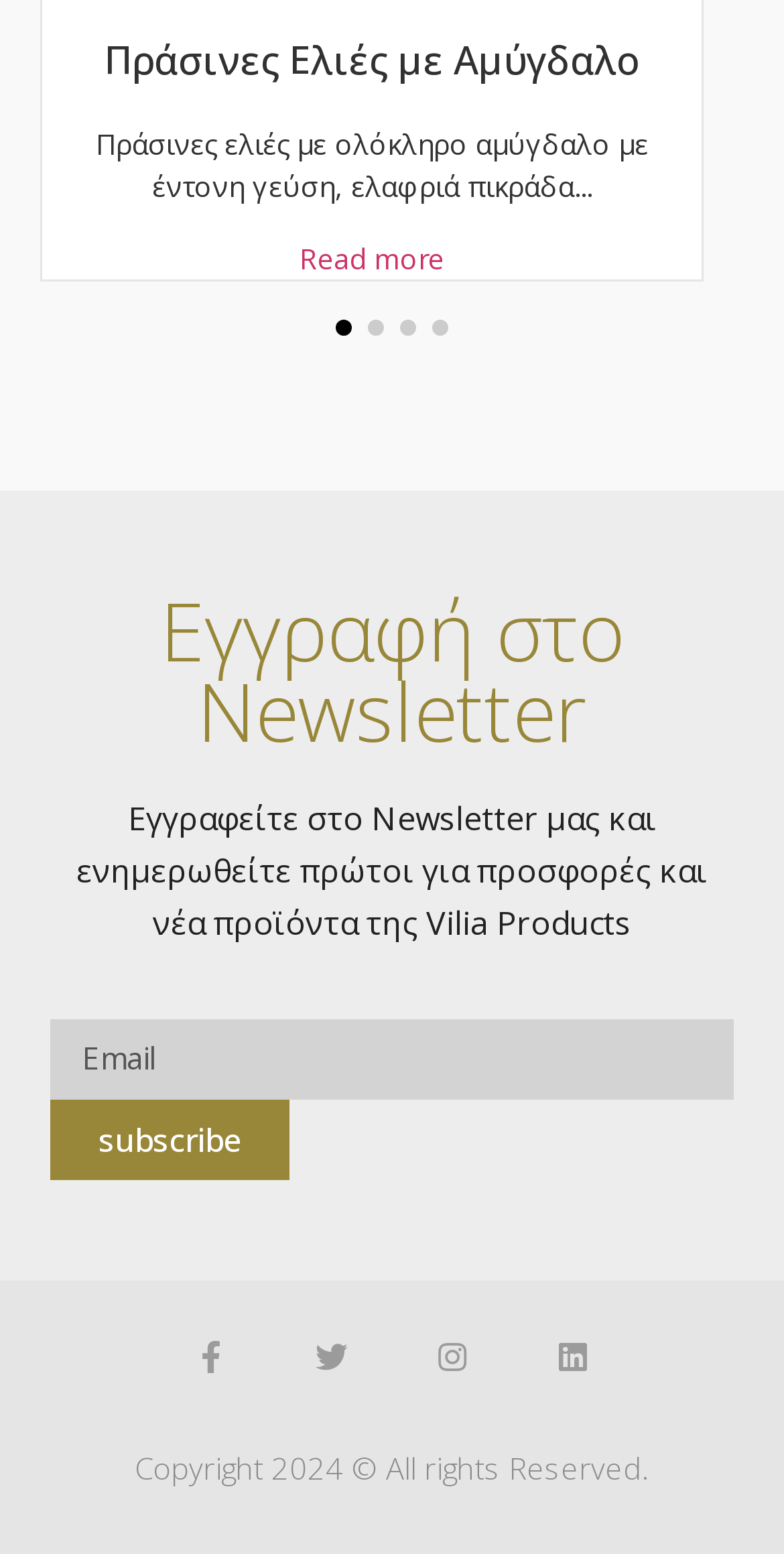What can be done with the buttons 'Go to slide 1', 'Go to slide 2', etc.?
Answer with a single word or phrase, using the screenshot for reference.

Navigate slides